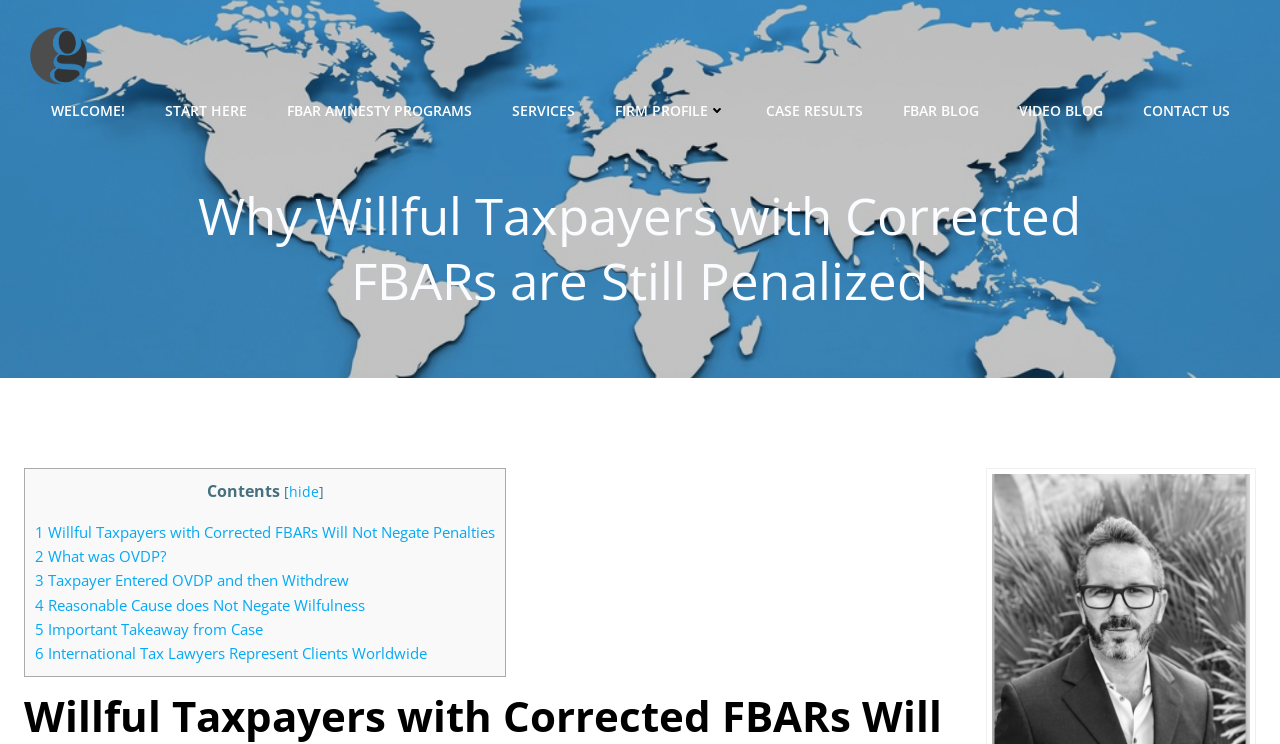Please specify the coordinates of the bounding box for the element that should be clicked to carry out this instruction: "Read the article about Willful Taxpayers Correcting FBARs Will Not Negate Penalties". The coordinates must be four float numbers between 0 and 1, formatted as [left, top, right, bottom].

[0.775, 0.82, 0.977, 0.85]